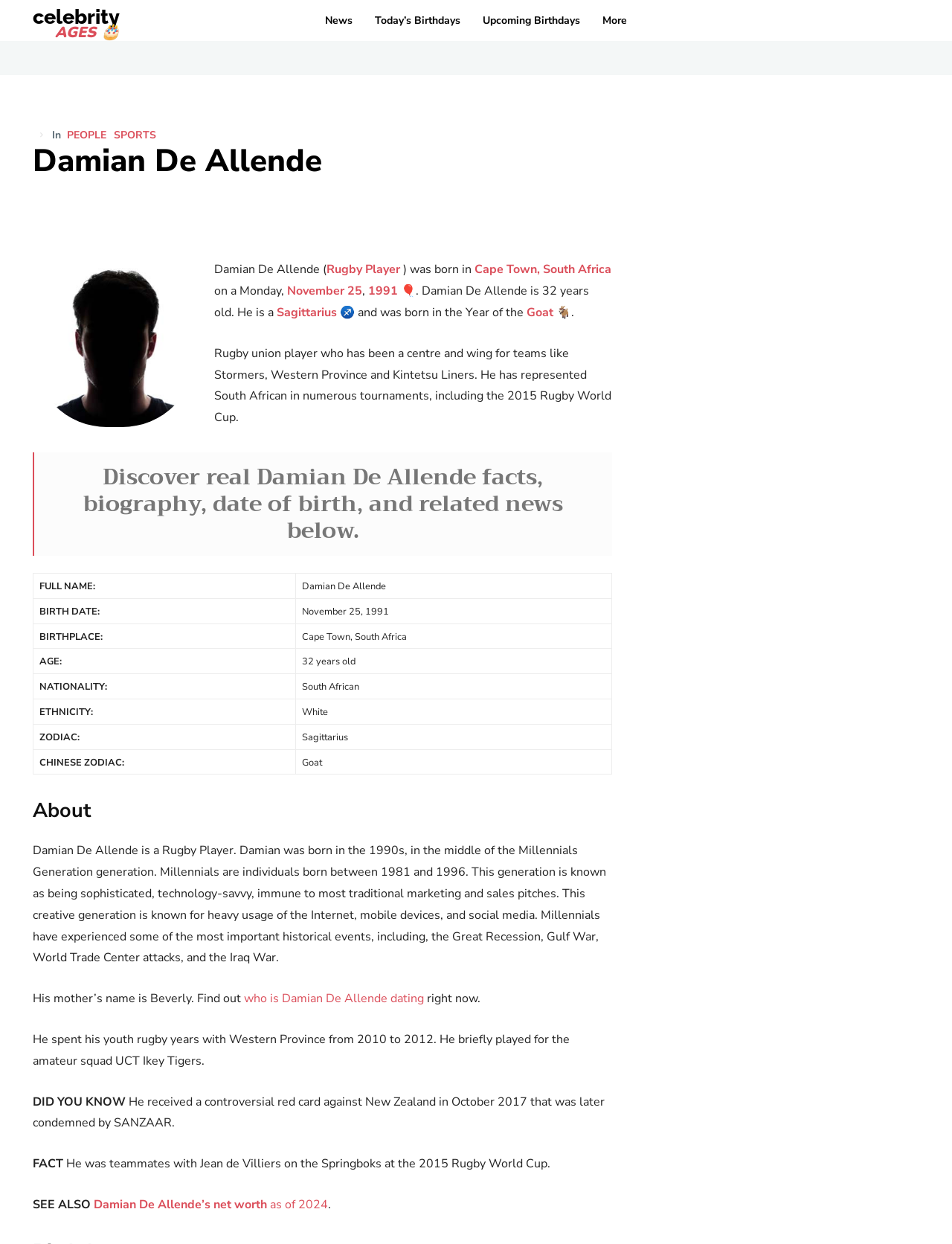What is the name of the tournament where Damian De Allende was teammates with Jean de Villiers?
Please provide a single word or phrase as the answer based on the screenshot.

2015 Rugby World Cup